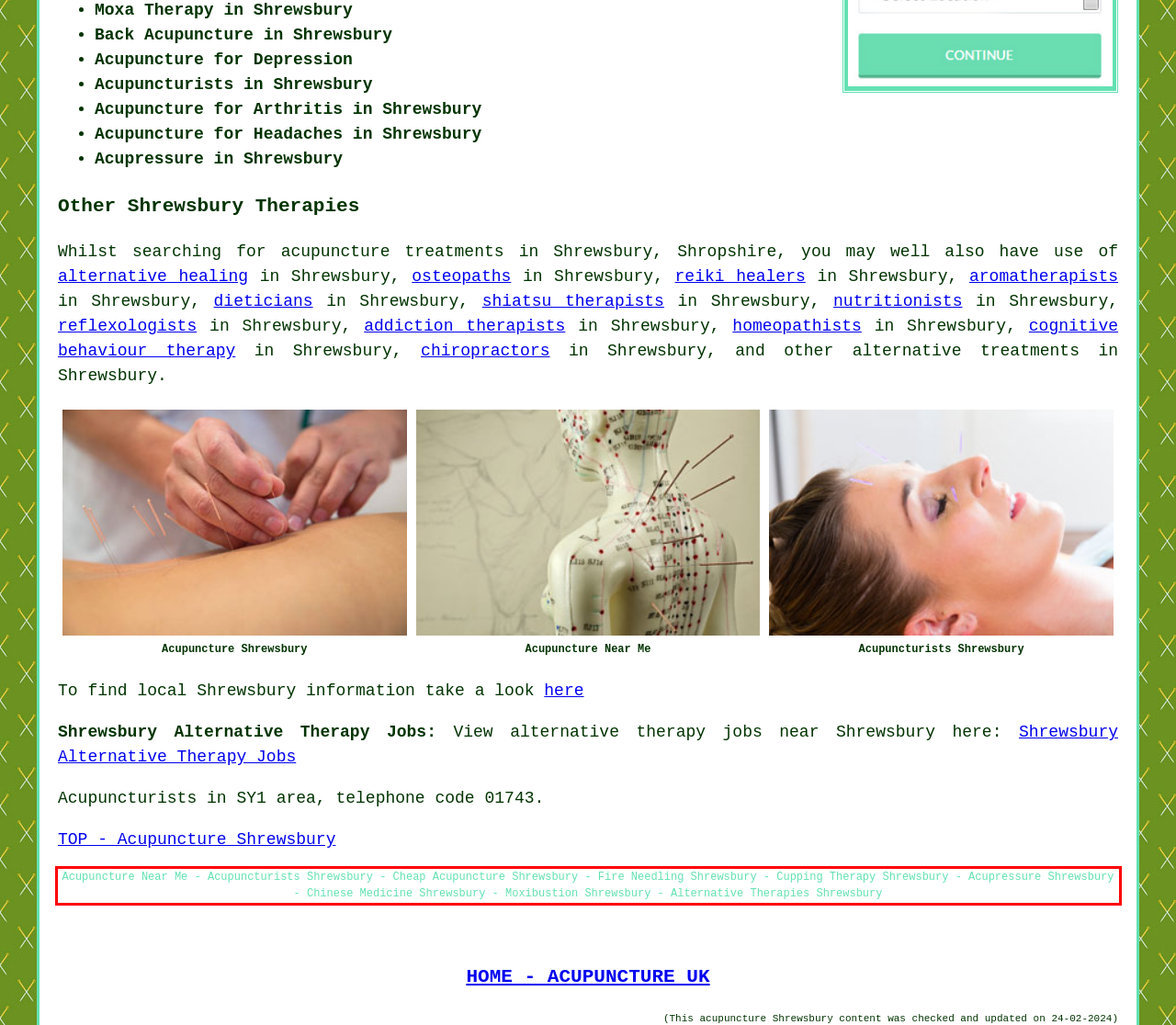Please extract the text content from the UI element enclosed by the red rectangle in the screenshot.

Acupuncture Near Me - Acupuncturists Shrewsbury - Cheap Acupuncture Shrewsbury - Fire Needling Shrewsbury - Cupping Therapy Shrewsbury - Acupressure Shrewsbury - Chinese Medicine Shrewsbury - Moxibustion Shrewsbury - Alternative Therapies Shrewsbury